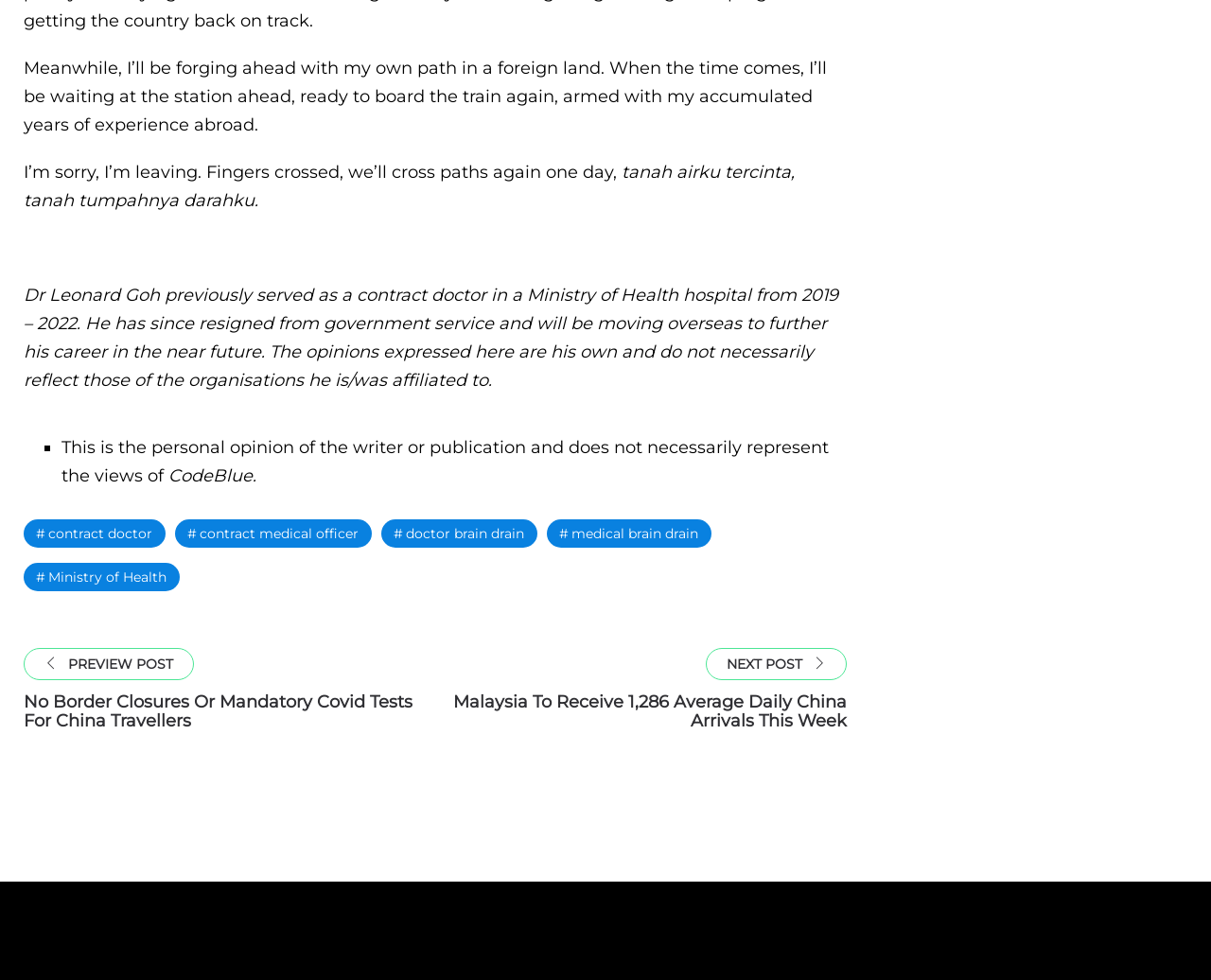How many paragraphs of text are there?
Could you answer the question with a detailed and thorough explanation?

I counted the number of StaticText elements that appear to be paragraphs of text, which are [196], [197], [199], and [201]. There are 4 paragraphs of text in the main content area.